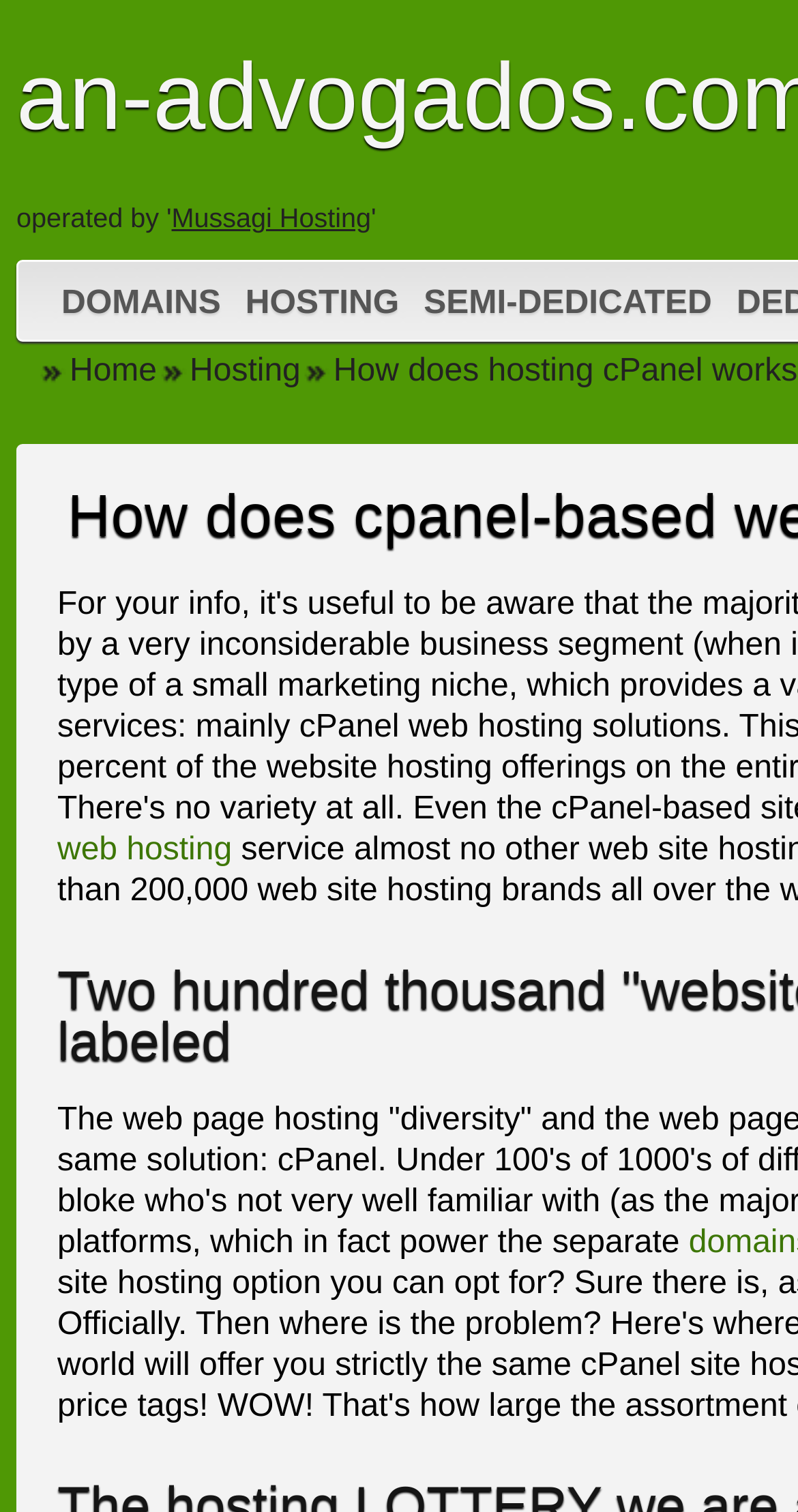Answer this question in one word or a short phrase: What is the main topic of this webpage?

cPanel hosting